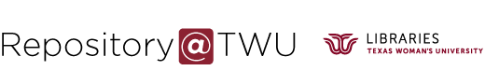What is the purpose of the repository?
Craft a detailed and extensive response to the question.

The caption states that the repository signifies the university's commitment to preserving and sharing scholarly work, research, and other digital resources. This implies that the primary purpose of the repository is to collect, store, and make available academic materials and research outputs.